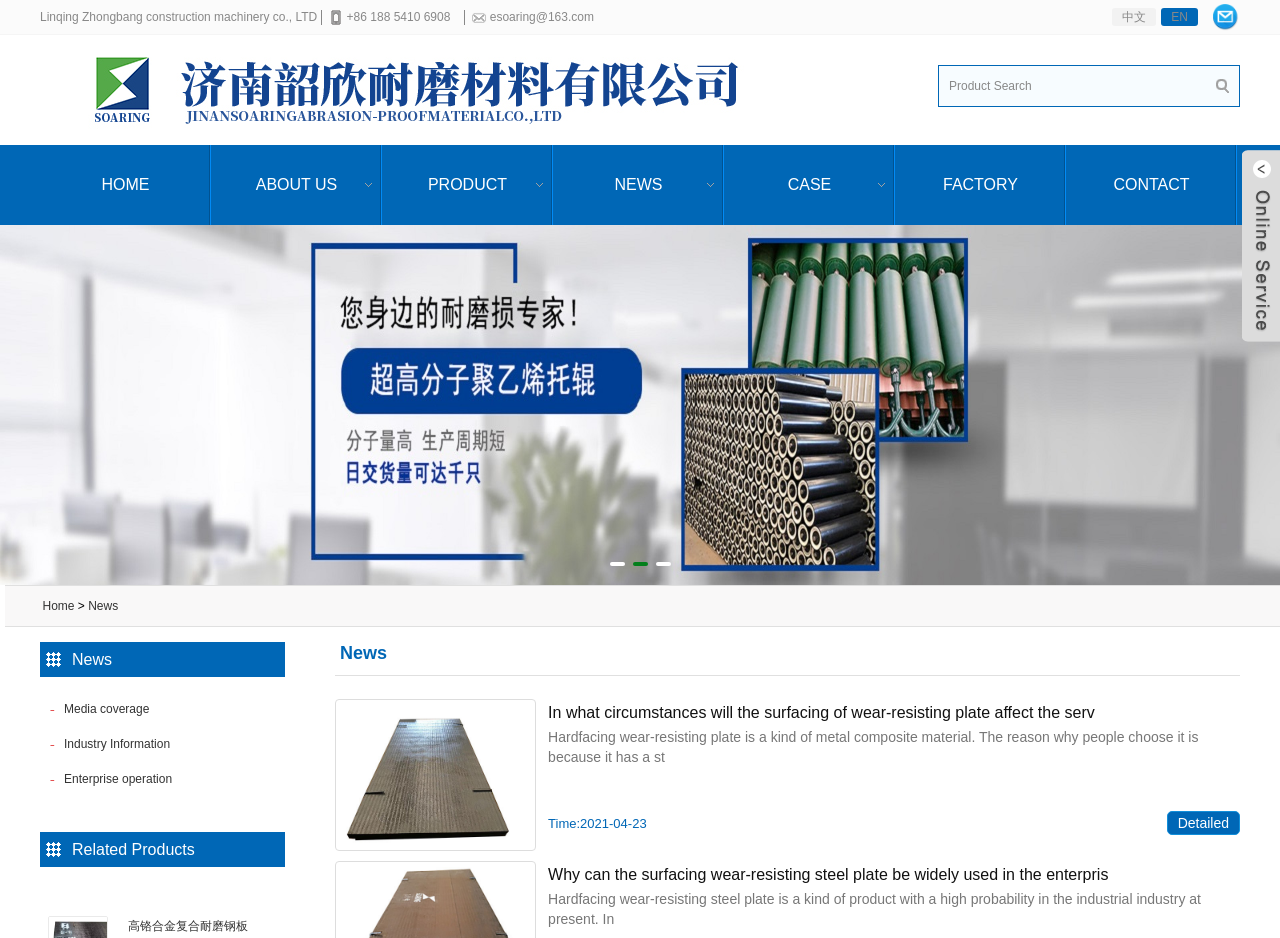Find the bounding box coordinates for the area you need to click to carry out the instruction: "Search for products". The coordinates should be four float numbers between 0 and 1, indicated as [left, top, right, bottom].

[0.734, 0.07, 0.984, 0.113]